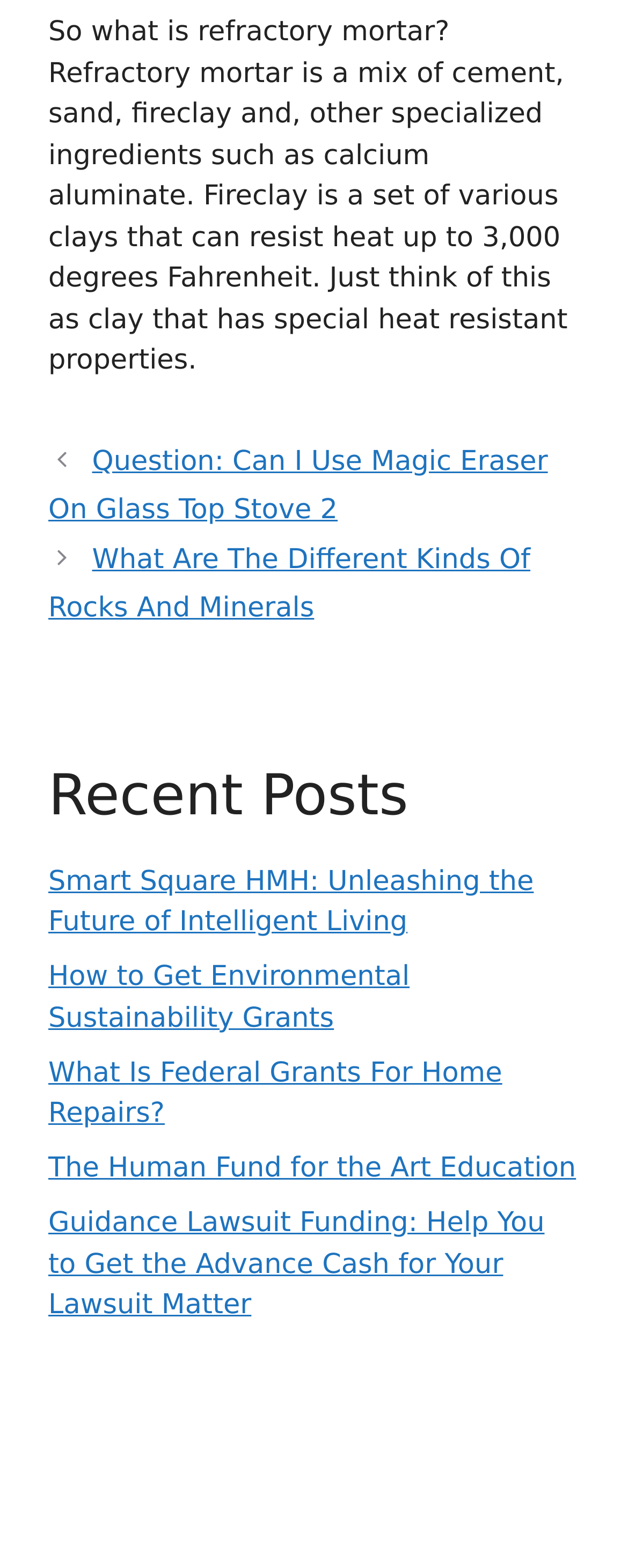What is refractory mortar?
Based on the image, give a concise answer in the form of a single word or short phrase.

A mix of cement, sand, fireclay and other ingredients